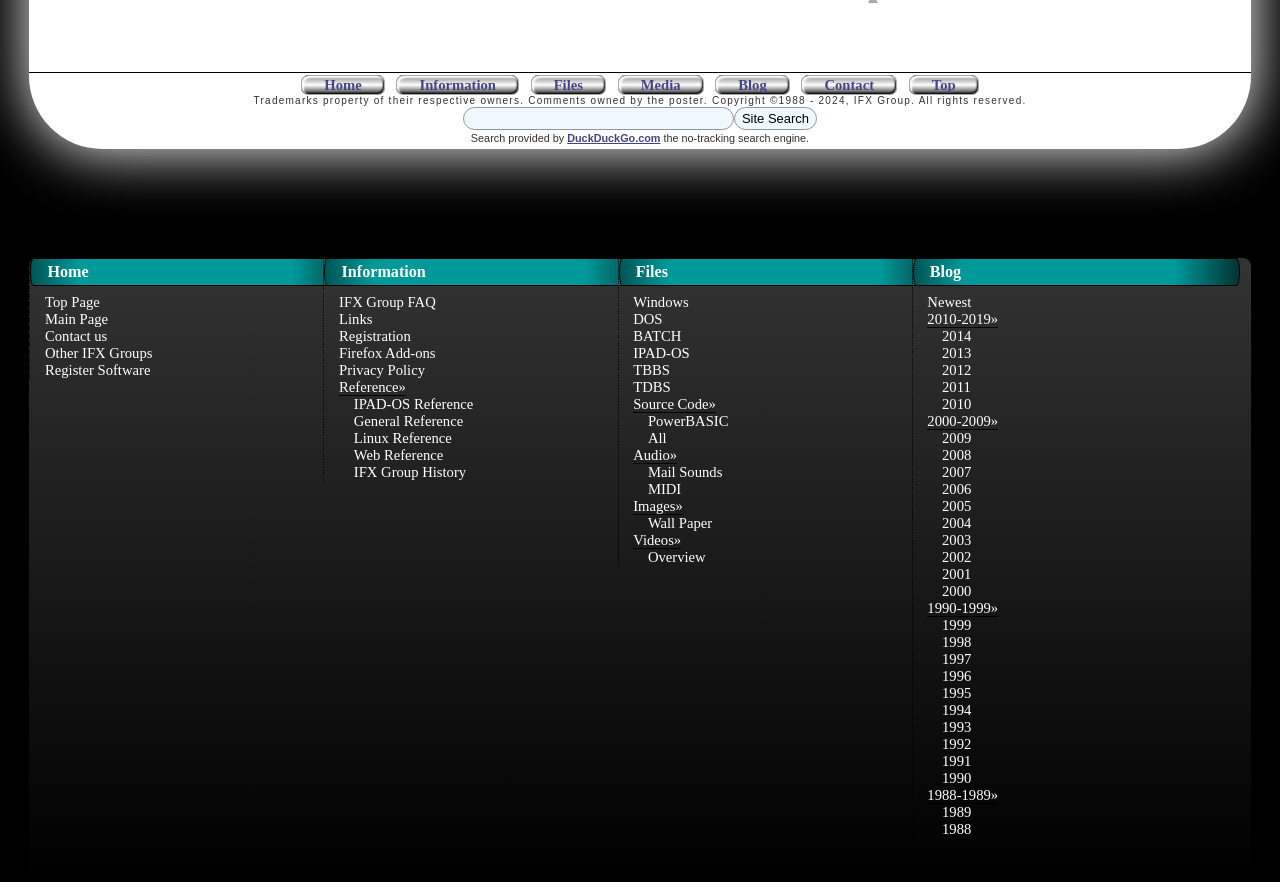Show the bounding box coordinates for the HTML element as described: "IFX Group History".

[0.253, 0.527, 0.394, 0.546]